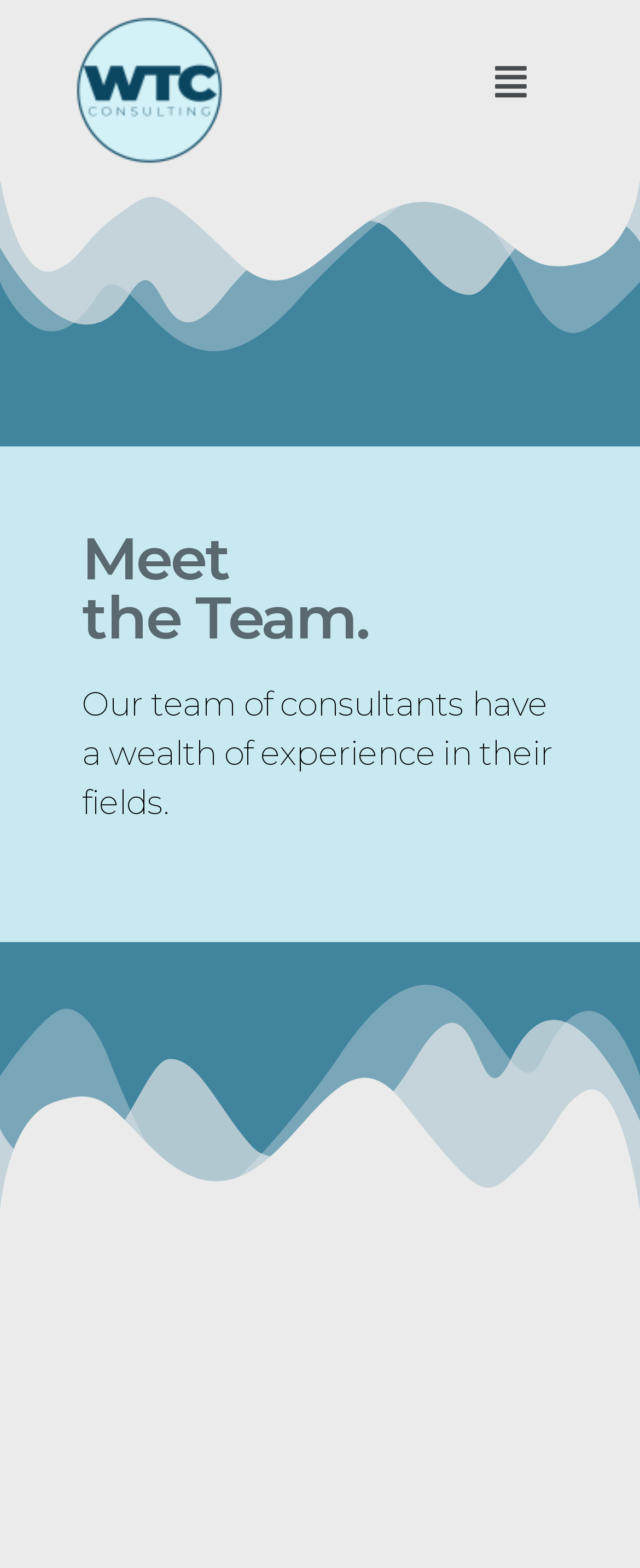Extract the primary heading text from the webpage.

Meet
the Team.